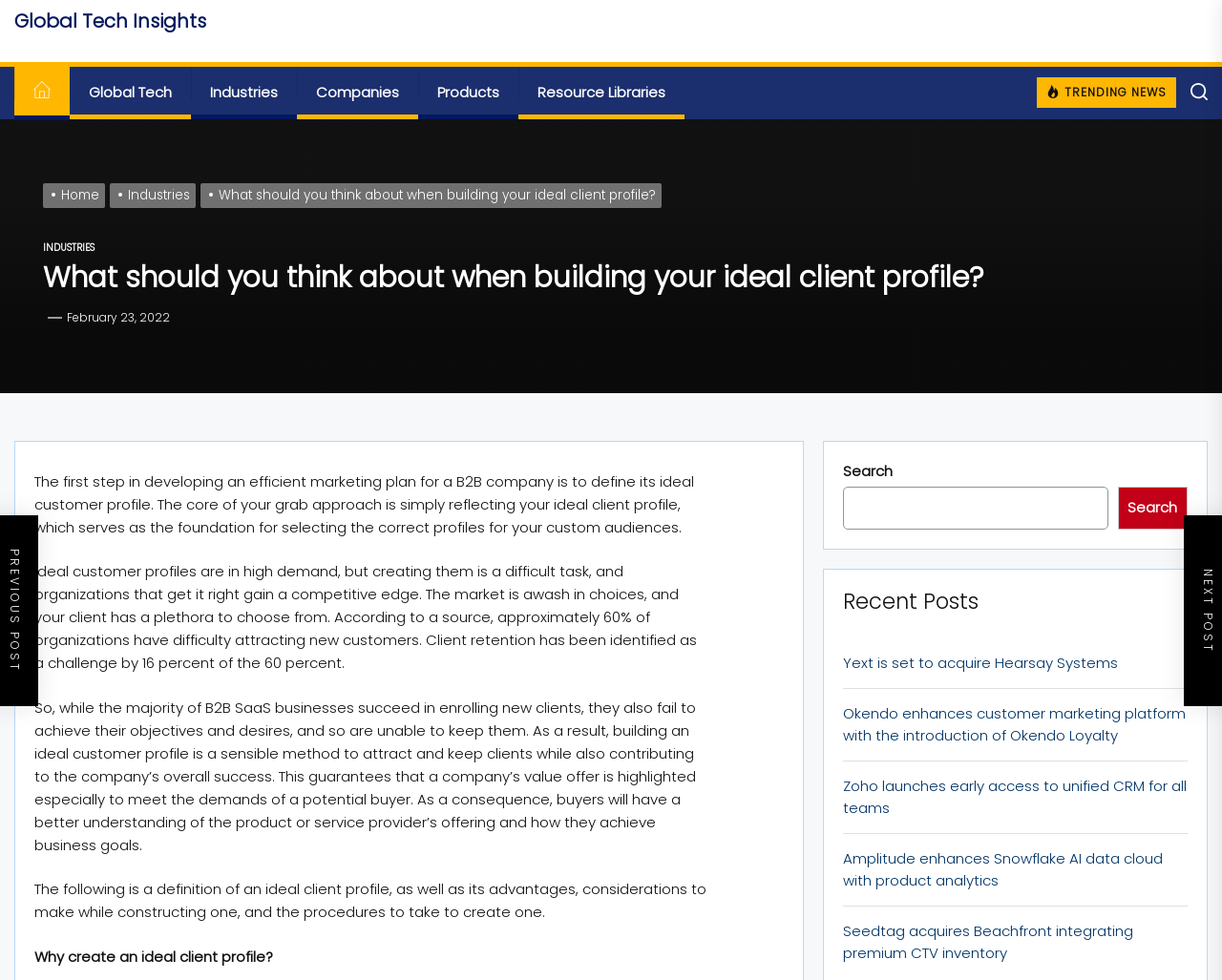Given the webpage screenshot, identify the bounding box of the UI element that matches this description: "Resource Libraries".

[0.424, 0.069, 0.56, 0.12]